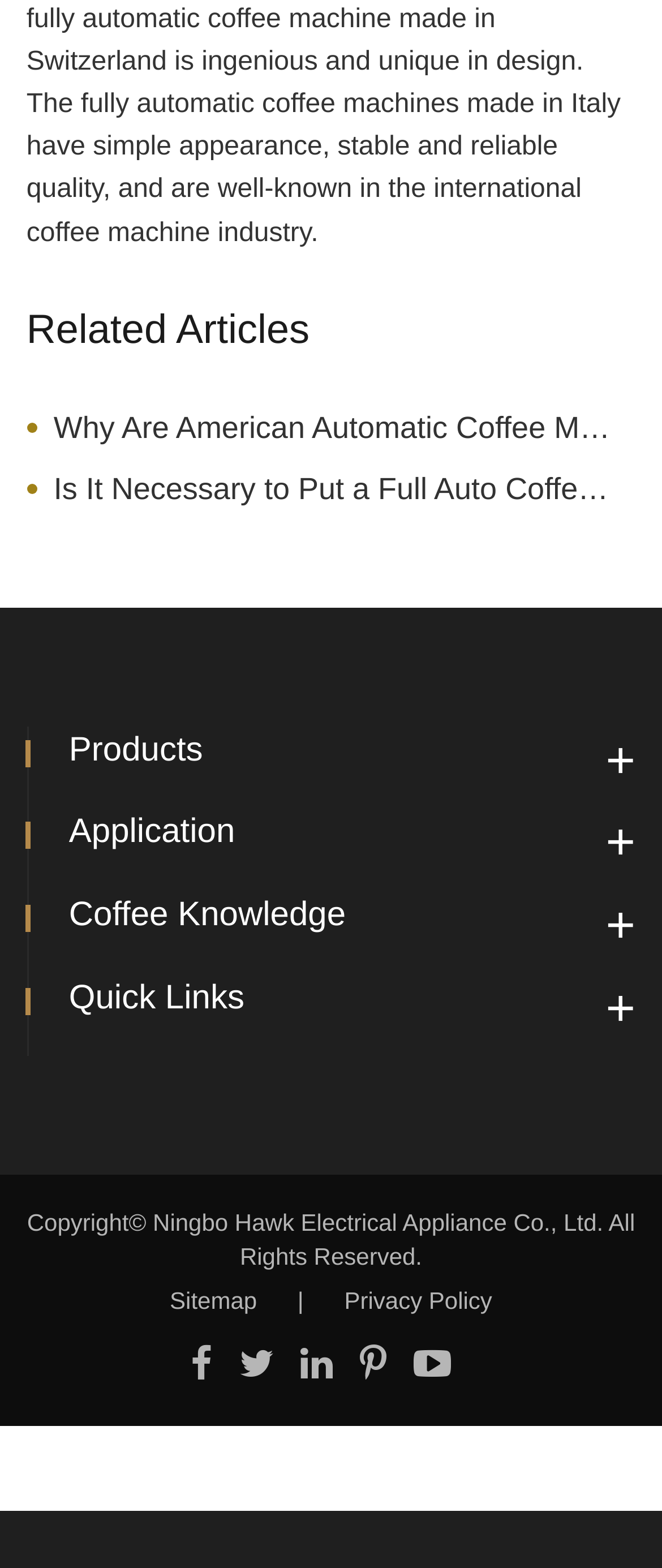Please provide a comprehensive response to the question below by analyzing the image: 
How many main navigation links are there?

There are three main navigation links: 'Products', 'Application', and 'Coffee Knowledge'.